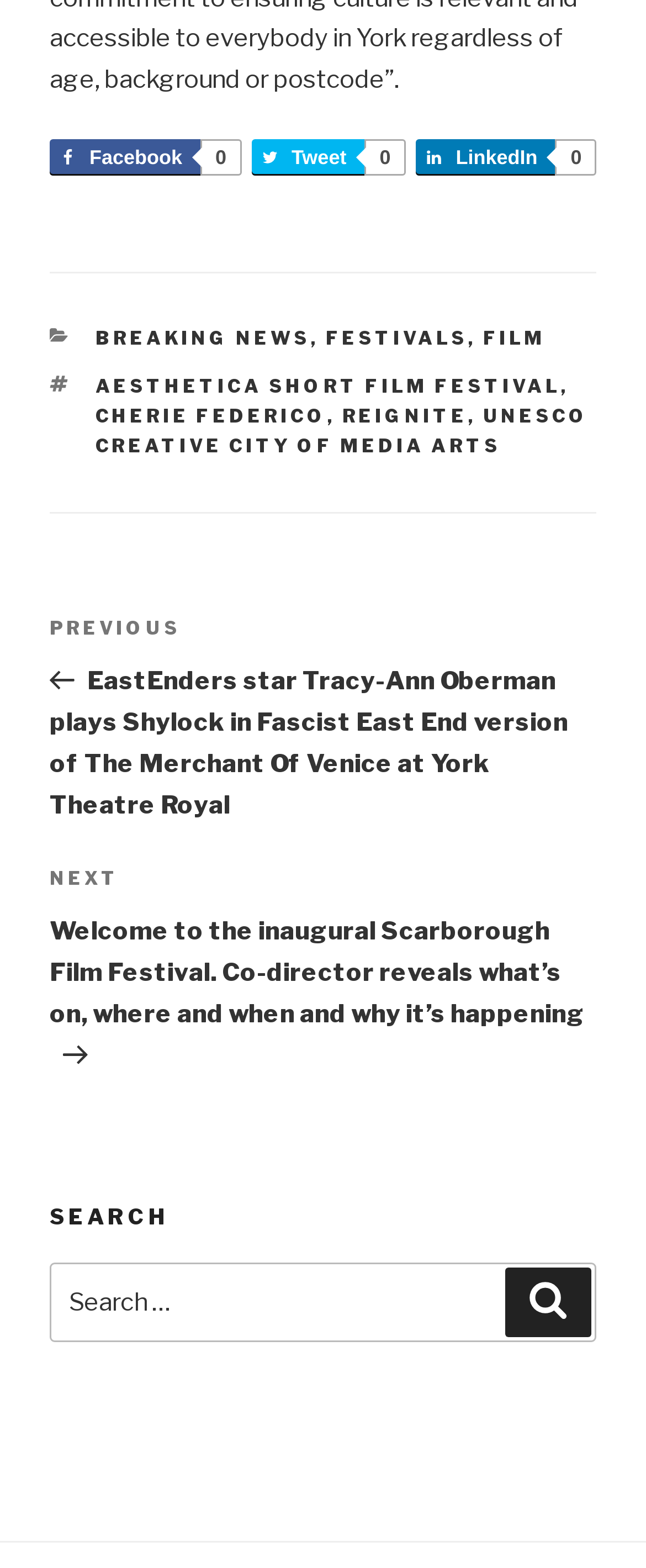Locate the bounding box coordinates of the element that should be clicked to execute the following instruction: "Search for something".

[0.077, 0.806, 0.923, 0.856]